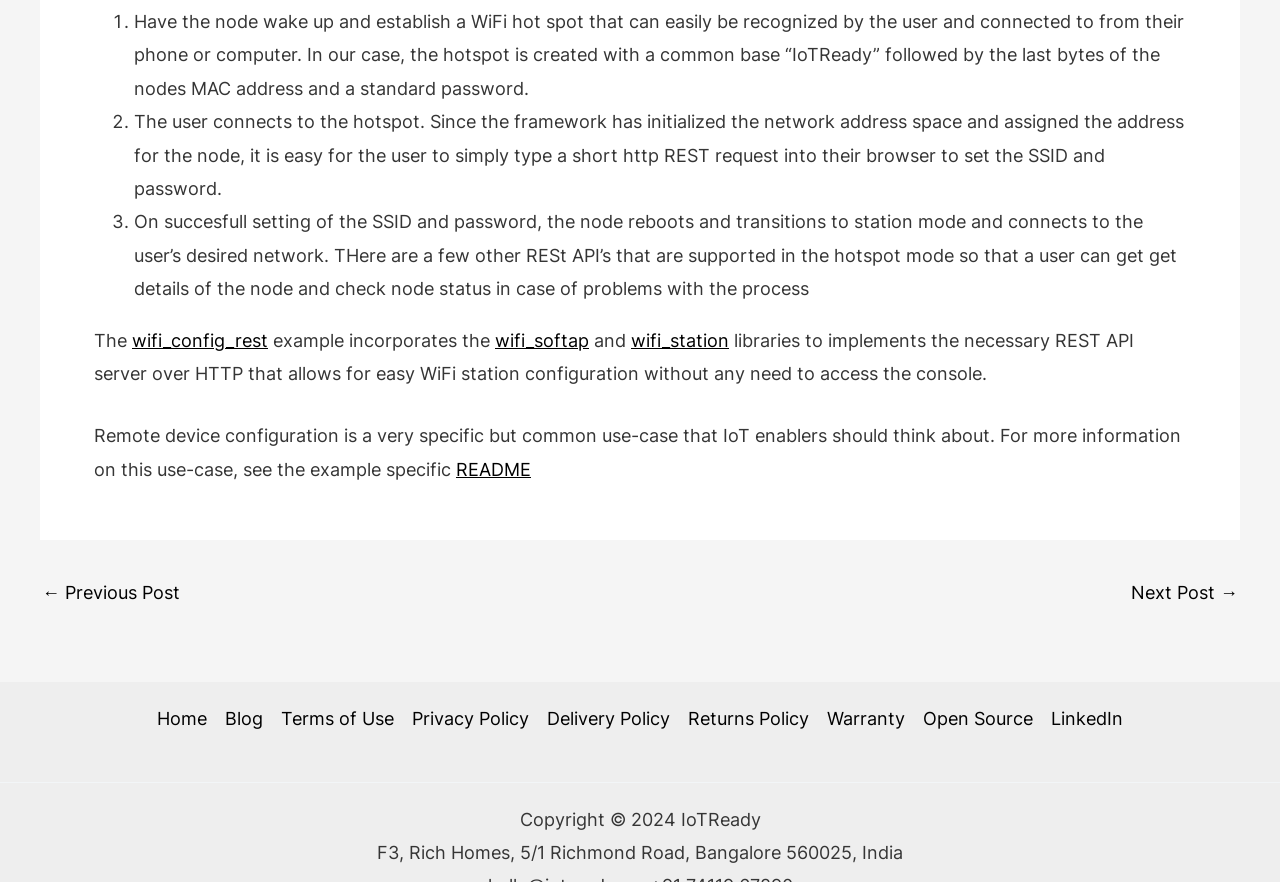What is the use-case mentioned in the text?
Please respond to the question with a detailed and thorough explanation.

The text mentions remote device configuration as a specific but common use-case that IoT enablers should consider. This use-case involves configuring devices remotely, and the IoTReady hotspot provides a solution for this by allowing users to easily set their WiFi station configuration using a REST API server over HTTP.